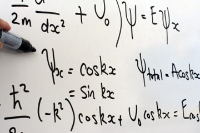What is the hand holding?
Please provide an in-depth and detailed response to the question.

A hand holding a marker is visible as it points to the intricate formulas on the whiteboard, indicating that the hand is holding a marker.